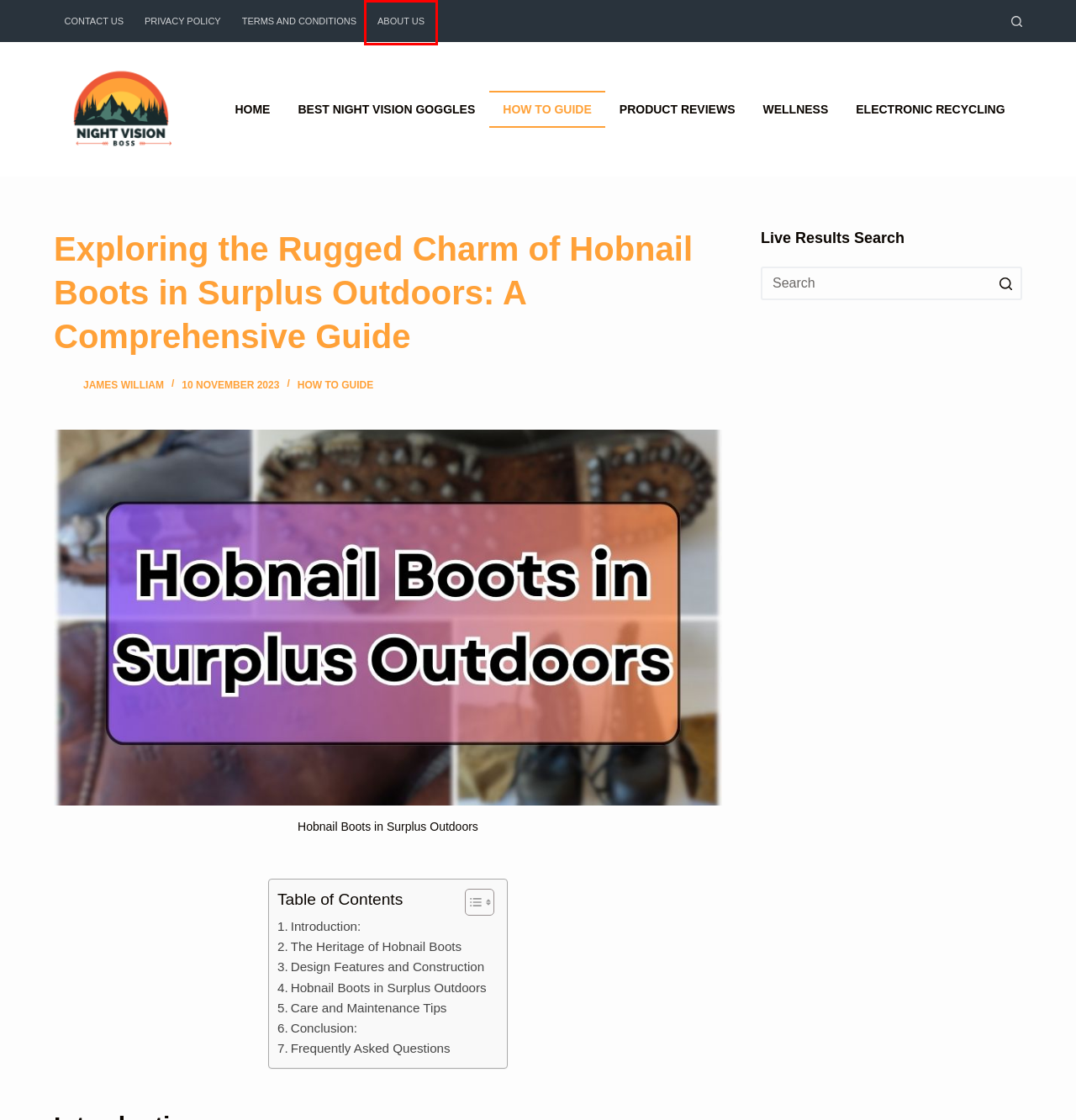Examine the screenshot of a webpage with a red rectangle bounding box. Select the most accurate webpage description that matches the new webpage after clicking the element within the bounding box. Here are the candidates:
A. Best night vision goggles Archives - nightvisionboss.com
B. WellnessPix: Nourishing Your Body, Mind, and Soul
C. Terms and Conditions - nightvisionboss.com
D. About Us - nightvisionboss.com
E. product reviews Archives - nightvisionboss.com
F. James William, Author at nightvisionboss.com
G. nightvisionboss.com - Sharper in Darkness
H. Privacy Policy - nightvisionboss.com

D